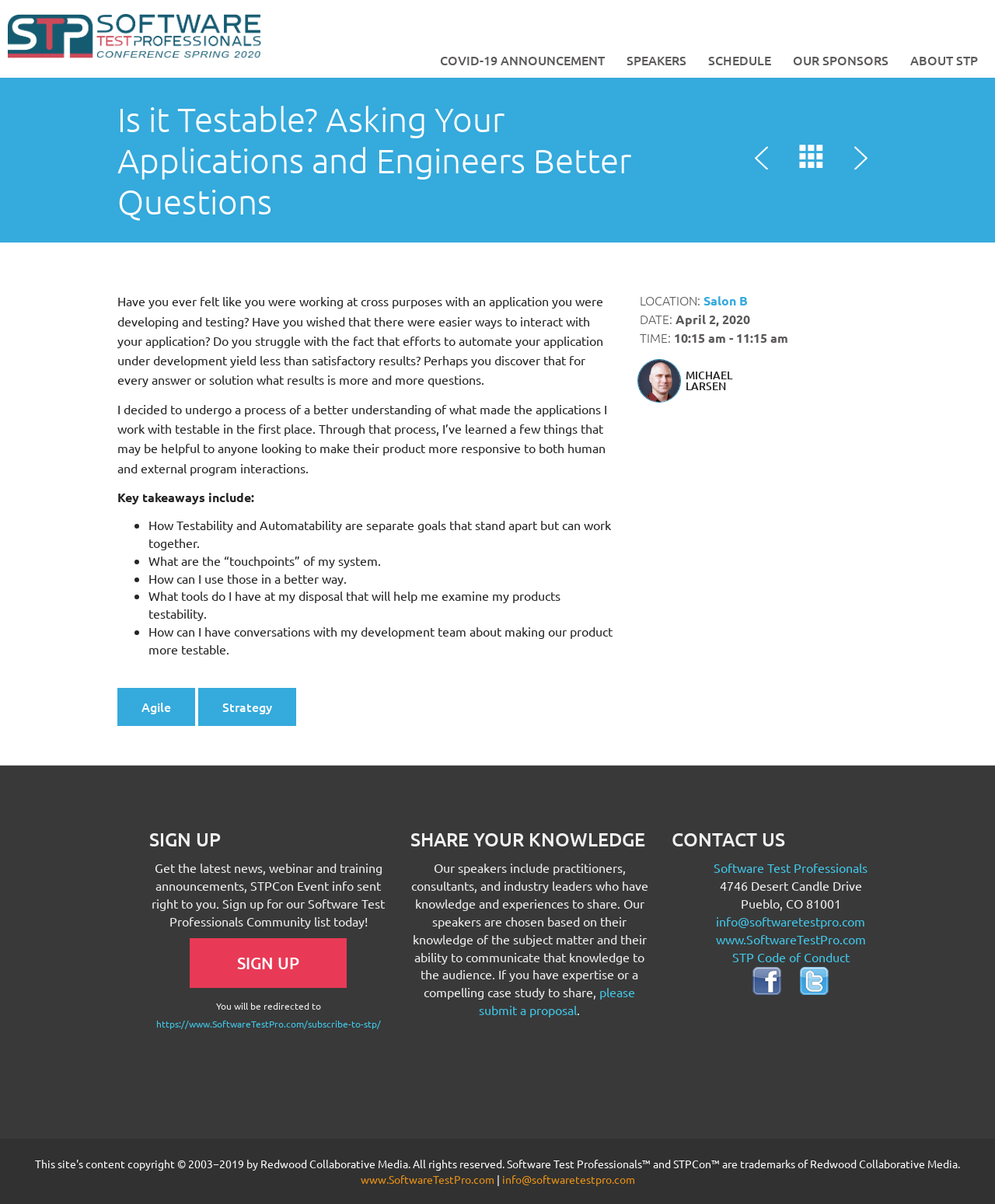Locate the bounding box of the UI element with the following description: "STP Code of Conduct".

[0.736, 0.788, 0.854, 0.801]